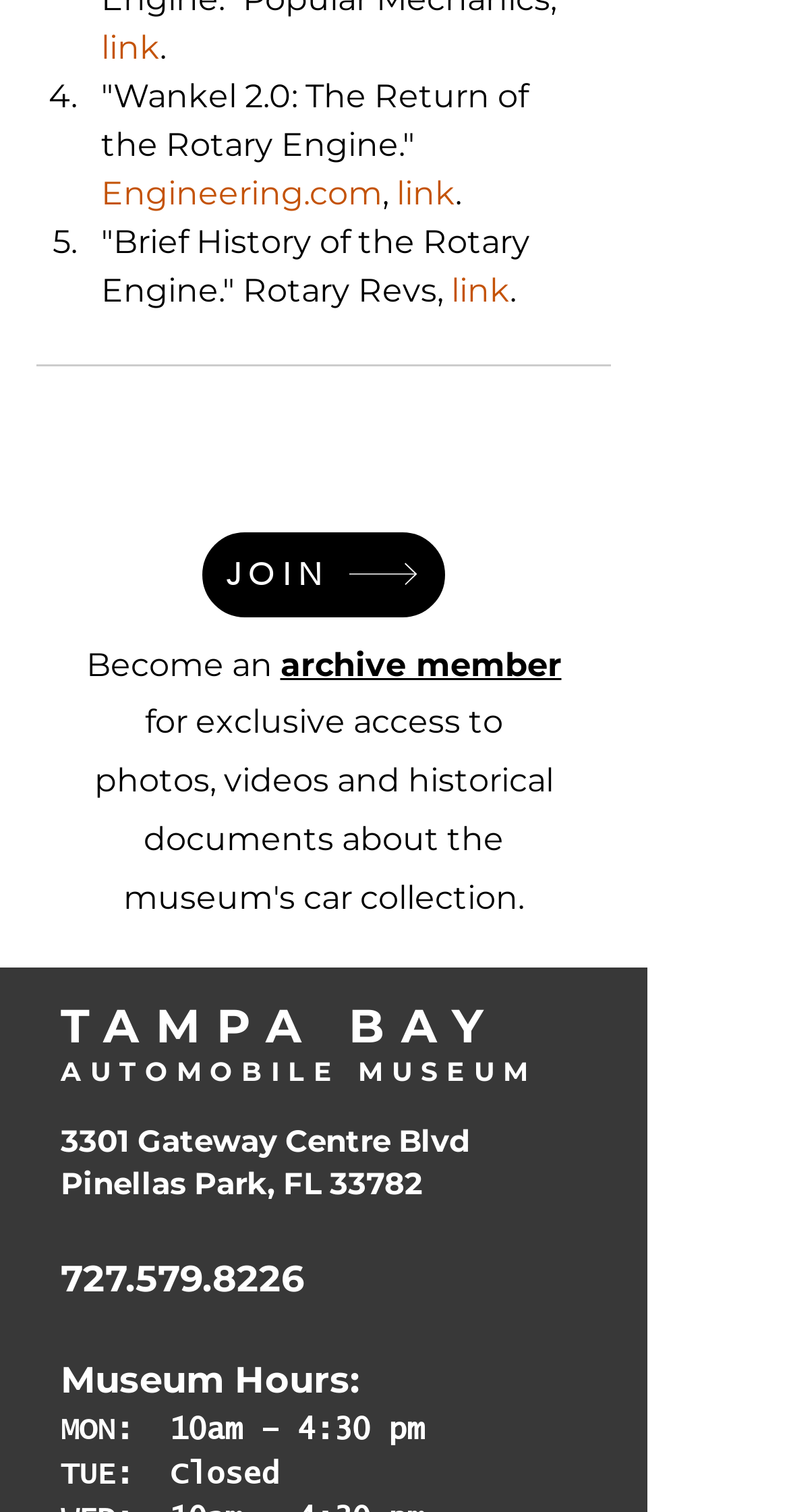Pinpoint the bounding box coordinates of the area that should be clicked to complete the following instruction: "Call the museum at 727.579.8226". The coordinates must be given as four float numbers between 0 and 1, i.e., [left, top, right, bottom].

[0.077, 0.831, 0.385, 0.86]